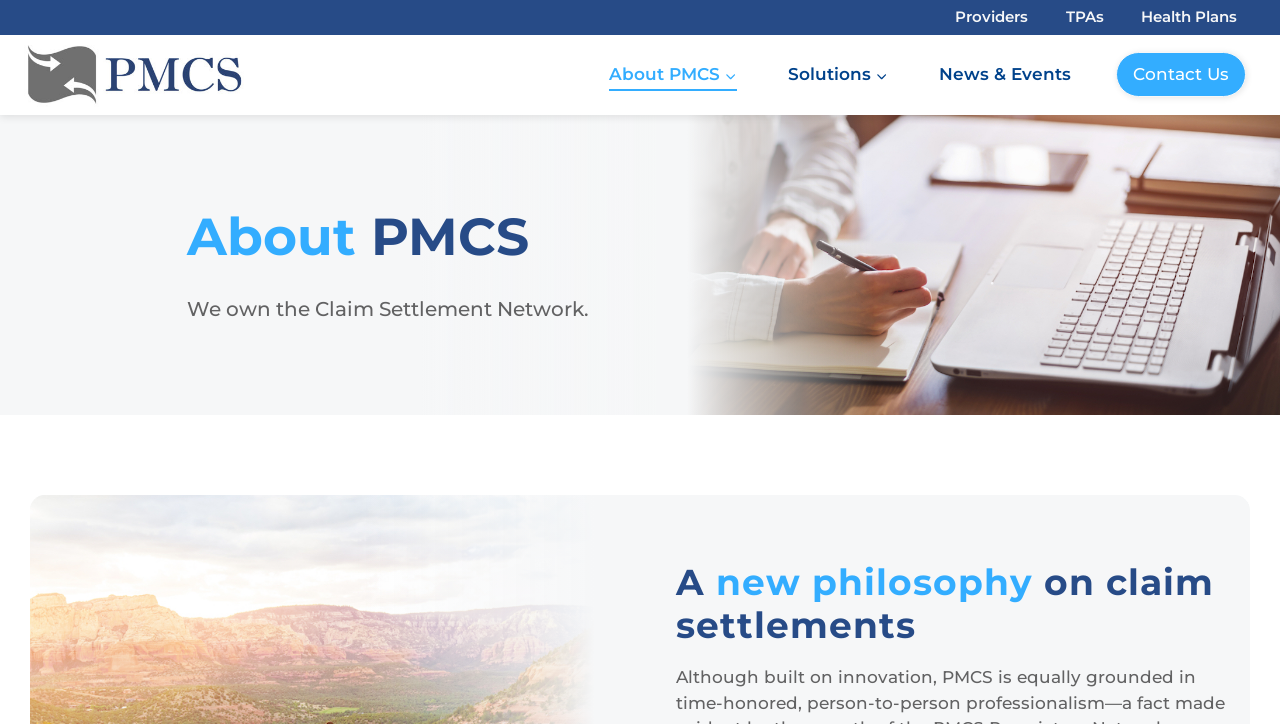How many links are there in the secondary navigation menu? Refer to the image and provide a one-word or short phrase answer.

3